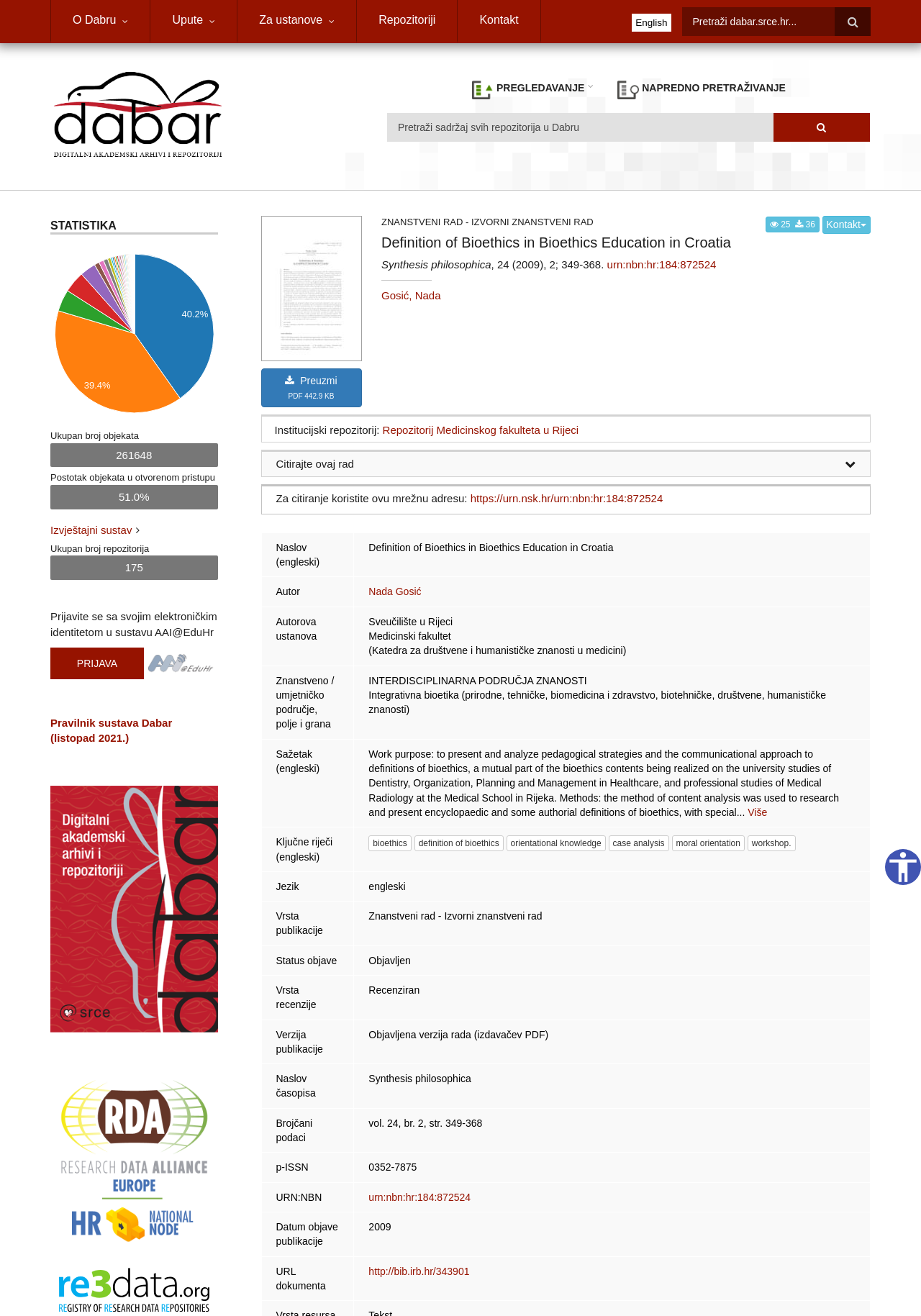Provide a single word or phrase answer to the question: 
What is the purpose of the 'PREGLEDAVANJE' link?

Advanced search